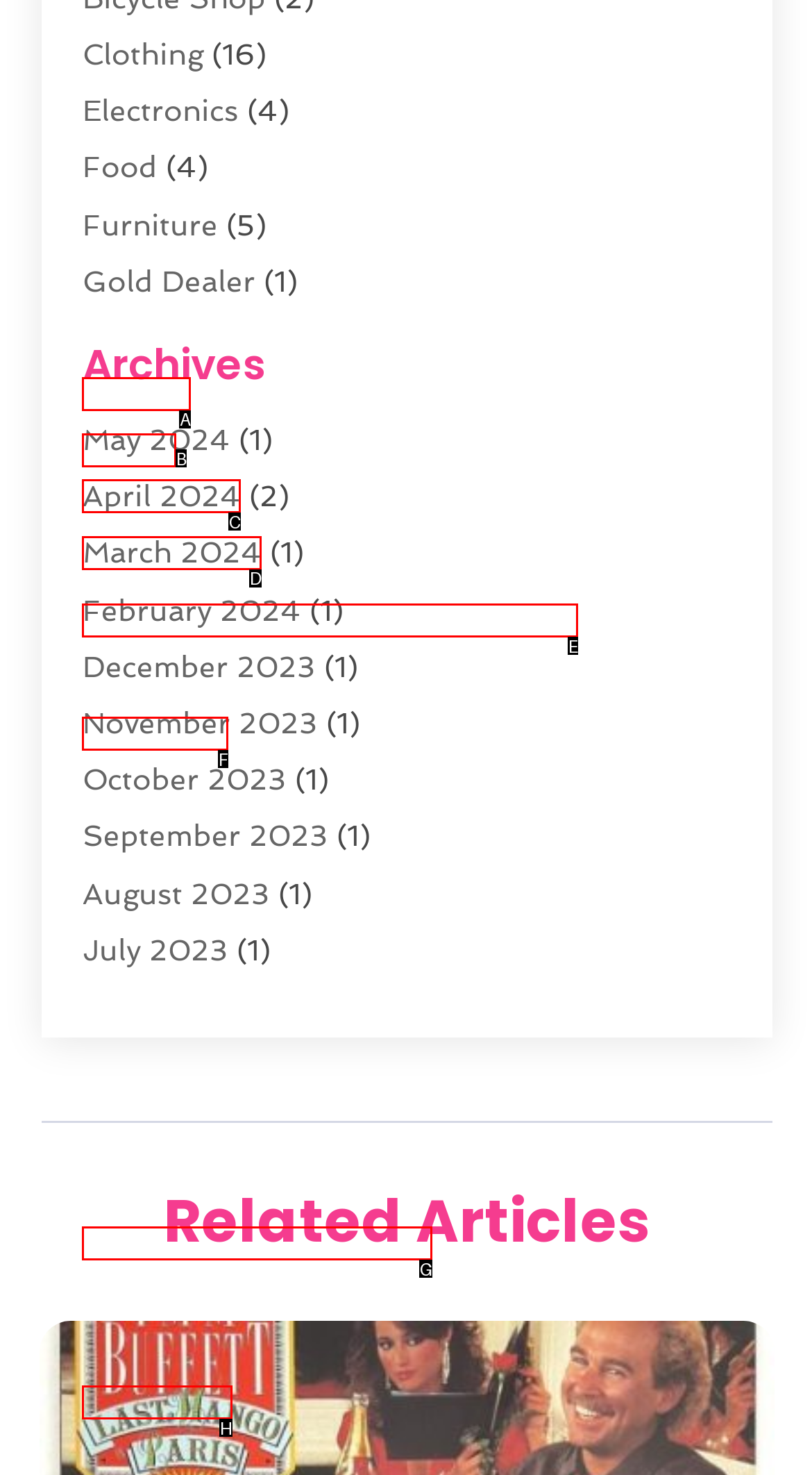Identify the option that corresponds to the given description: Motorcycles Parts and Accessories. Reply with the letter of the chosen option directly.

E